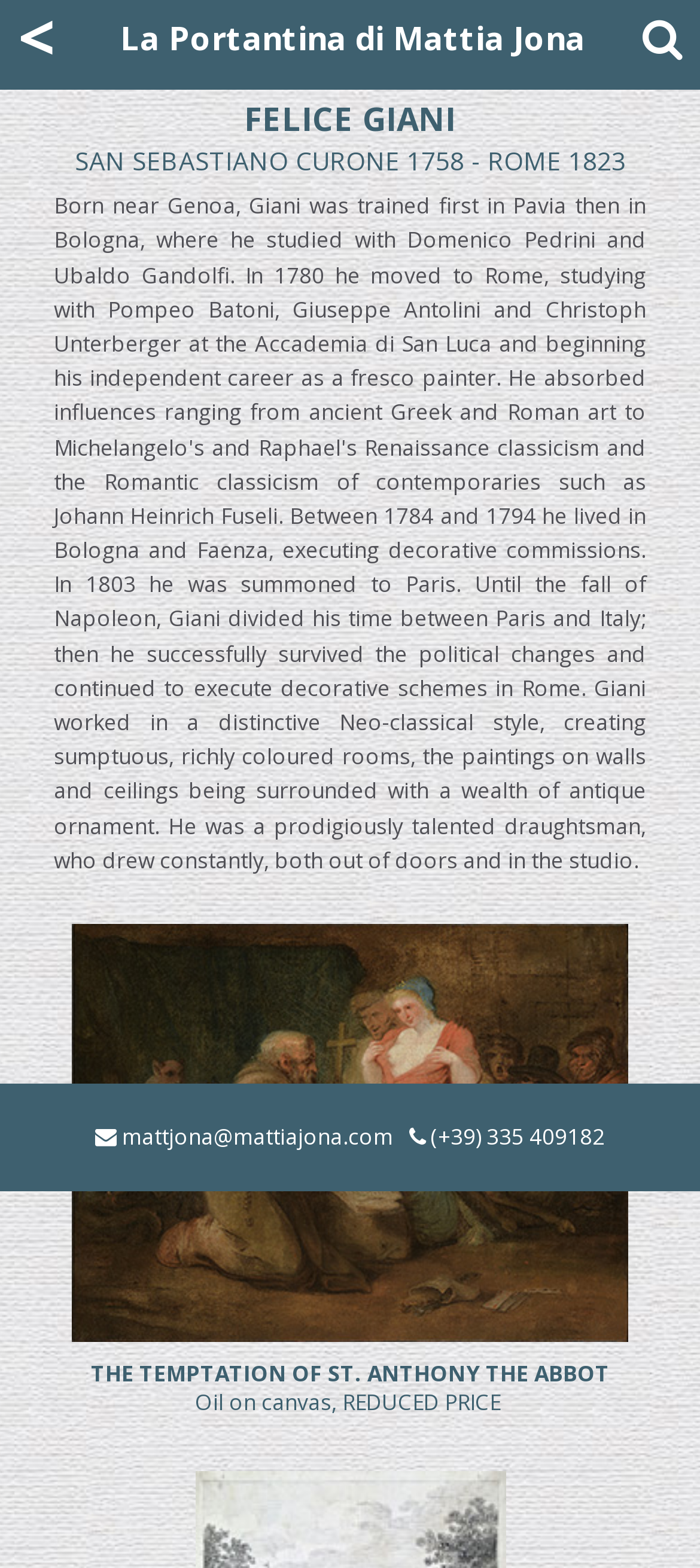Based on the provided description, "<", find the bounding box of the corresponding UI element in the screenshot.

[0.026, 0.018, 0.079, 0.03]